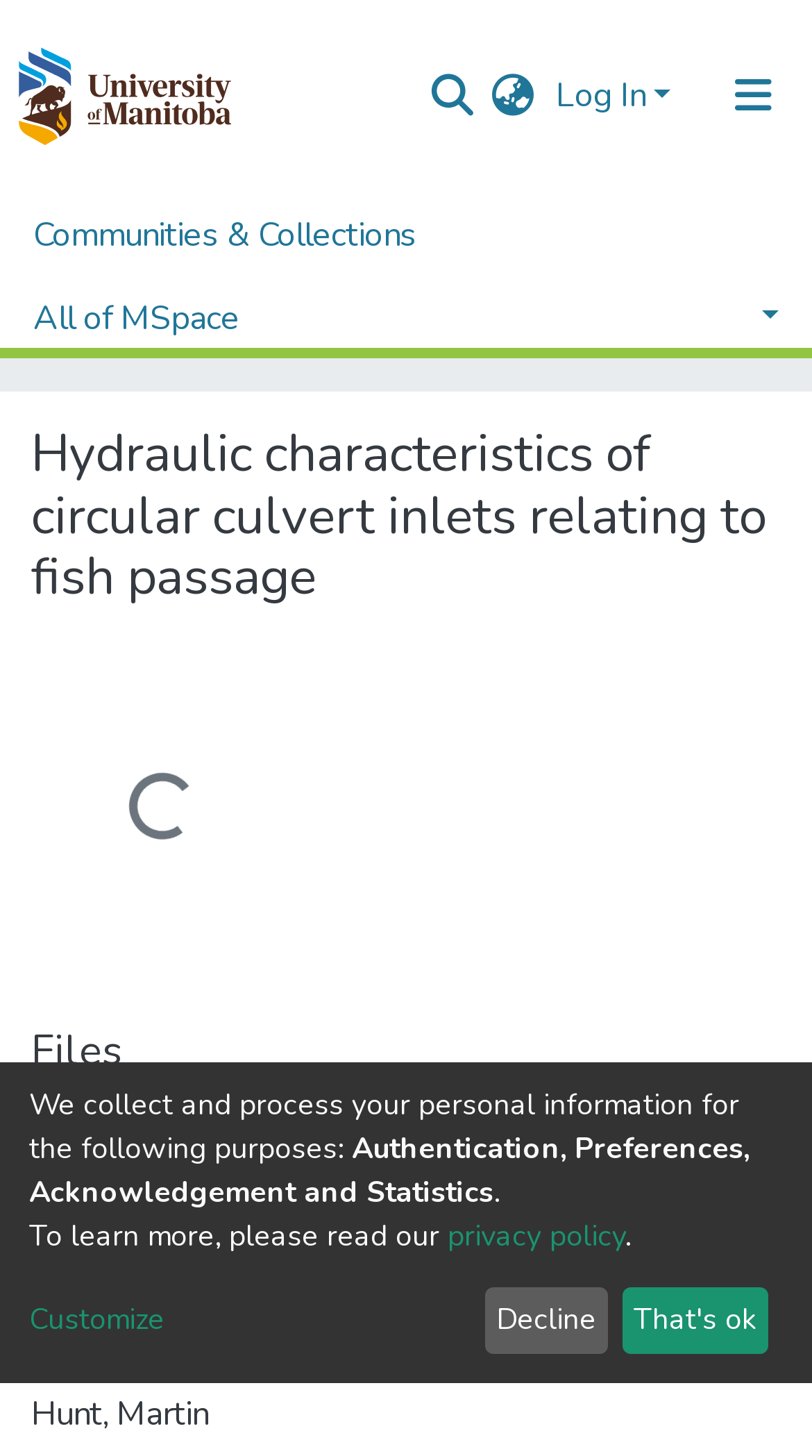Answer the question in a single word or phrase:
What is the purpose of the search bar?

Search